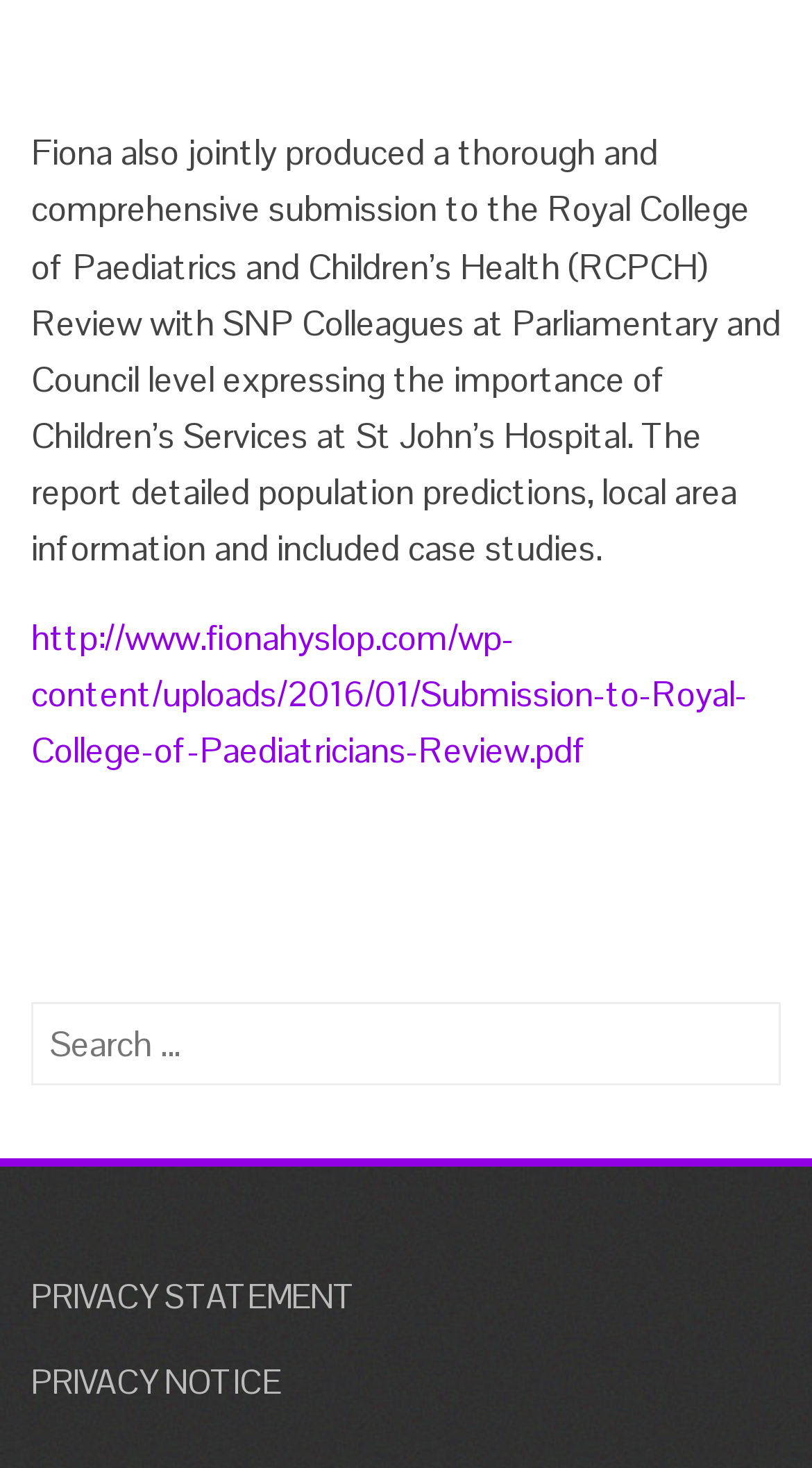Please analyze the image and give a detailed answer to the question:
What is the purpose of the search box?

The search box is located below the text and has a label 'Search for:', indicating that it is meant to search the website for specific content or keywords.